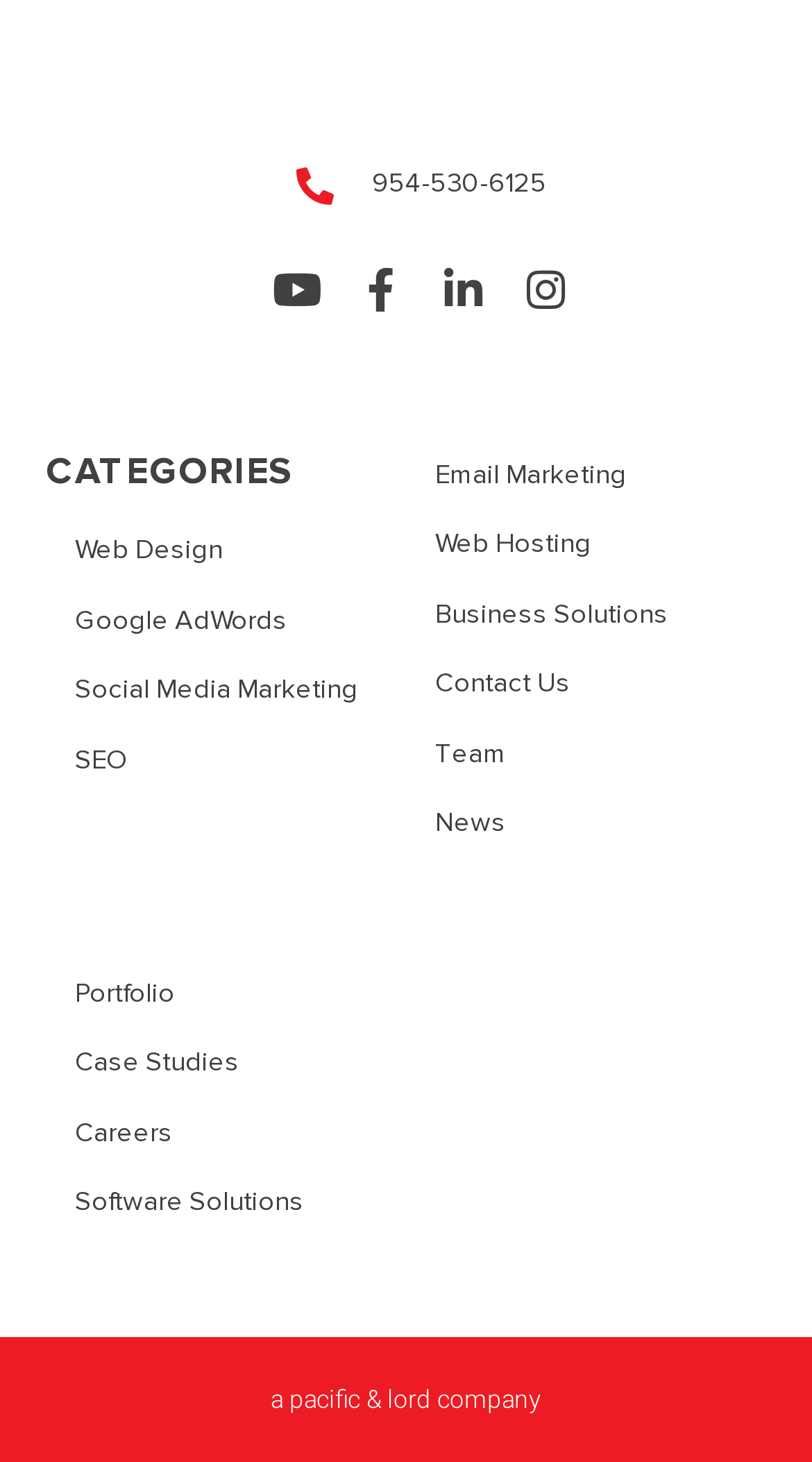What type of company is this? Using the information from the screenshot, answer with a single word or phrase.

Digital marketing company